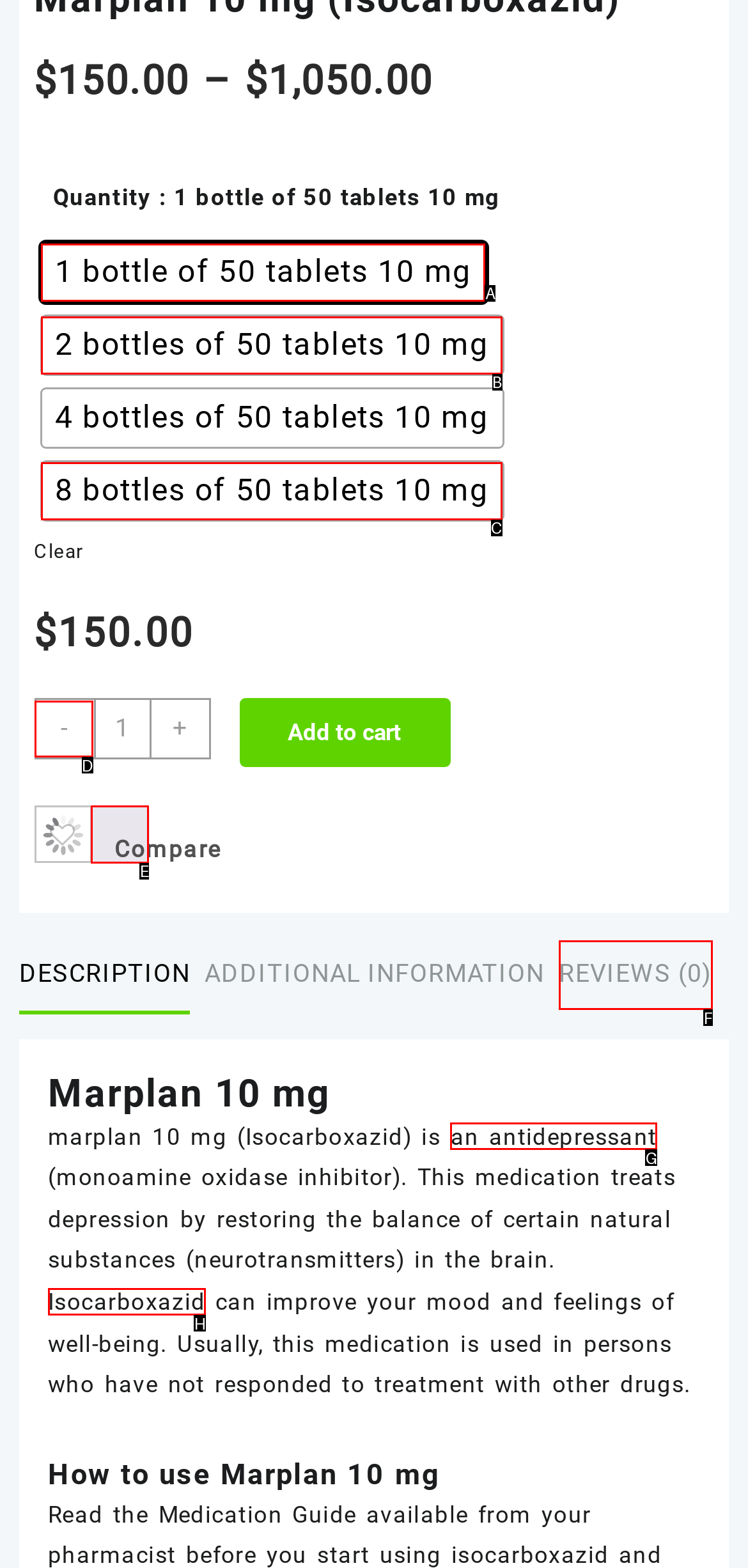For the task: Go to AA Files, identify the HTML element to click.
Provide the letter corresponding to the right choice from the given options.

None